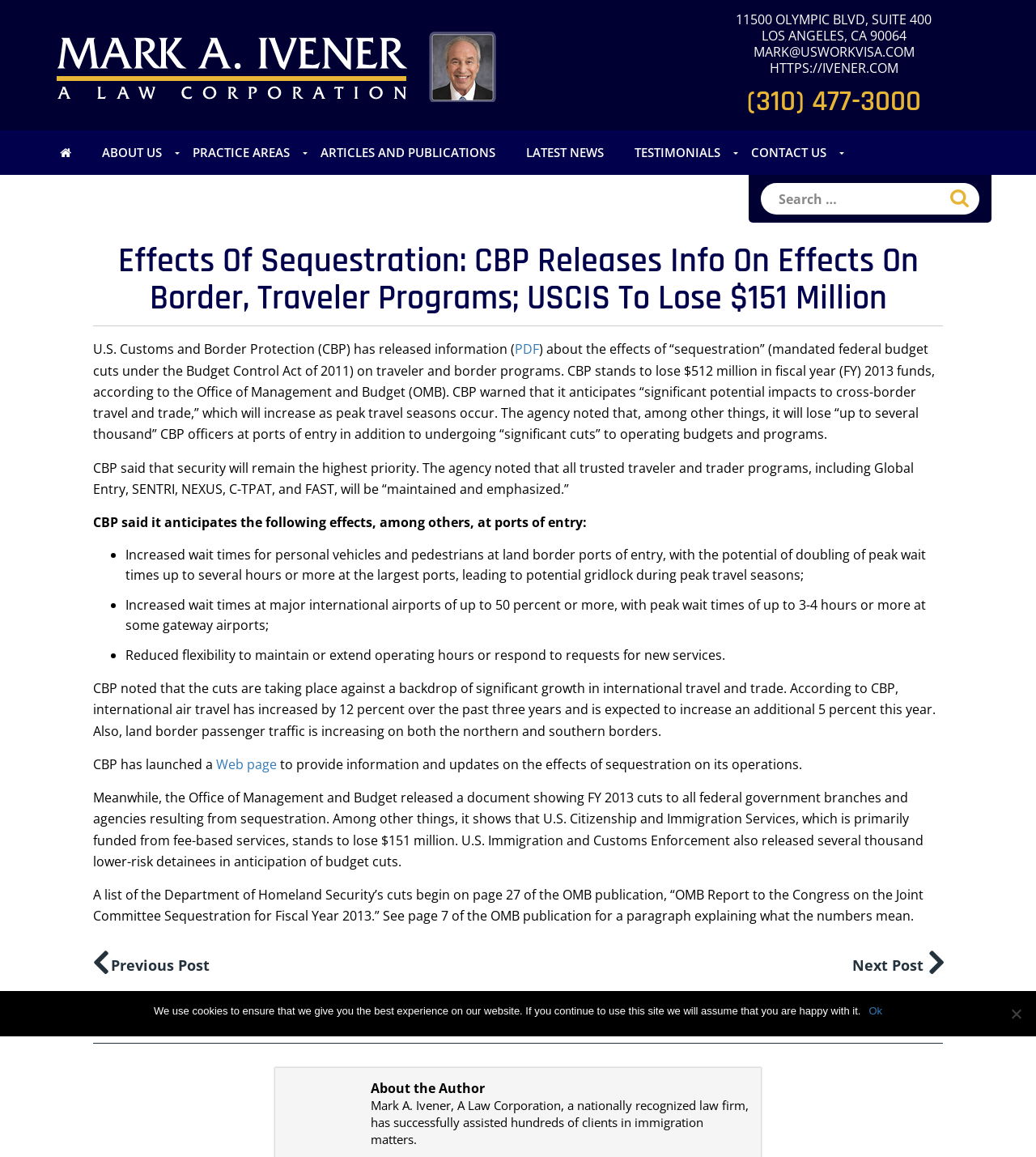Answer the question using only a single word or phrase: 
What is the name of the law corporation?

Mark A. Ivener, A Law Corporation